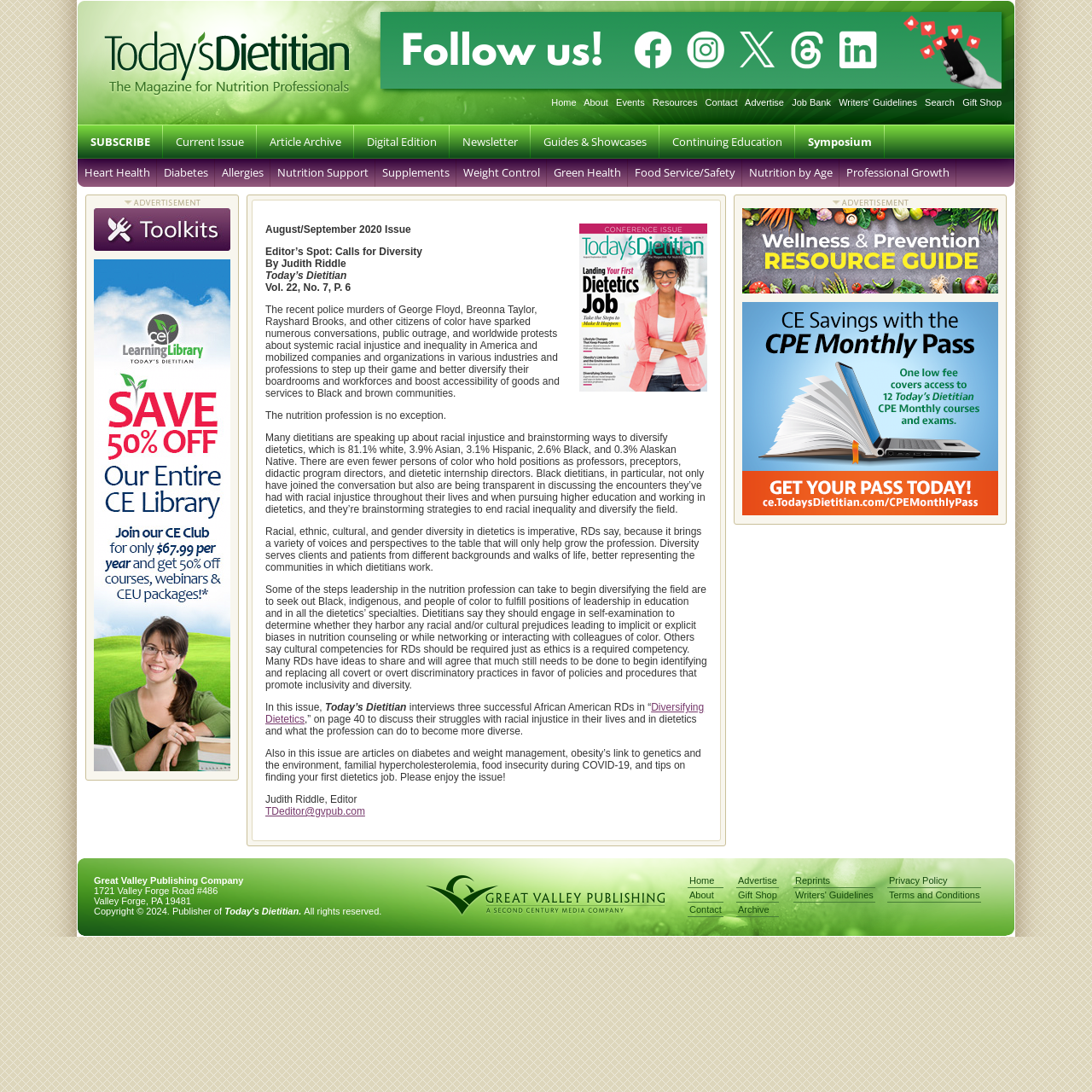Identify the bounding box coordinates of the part that should be clicked to carry out this instruction: "View 'Dext Prepare'".

None